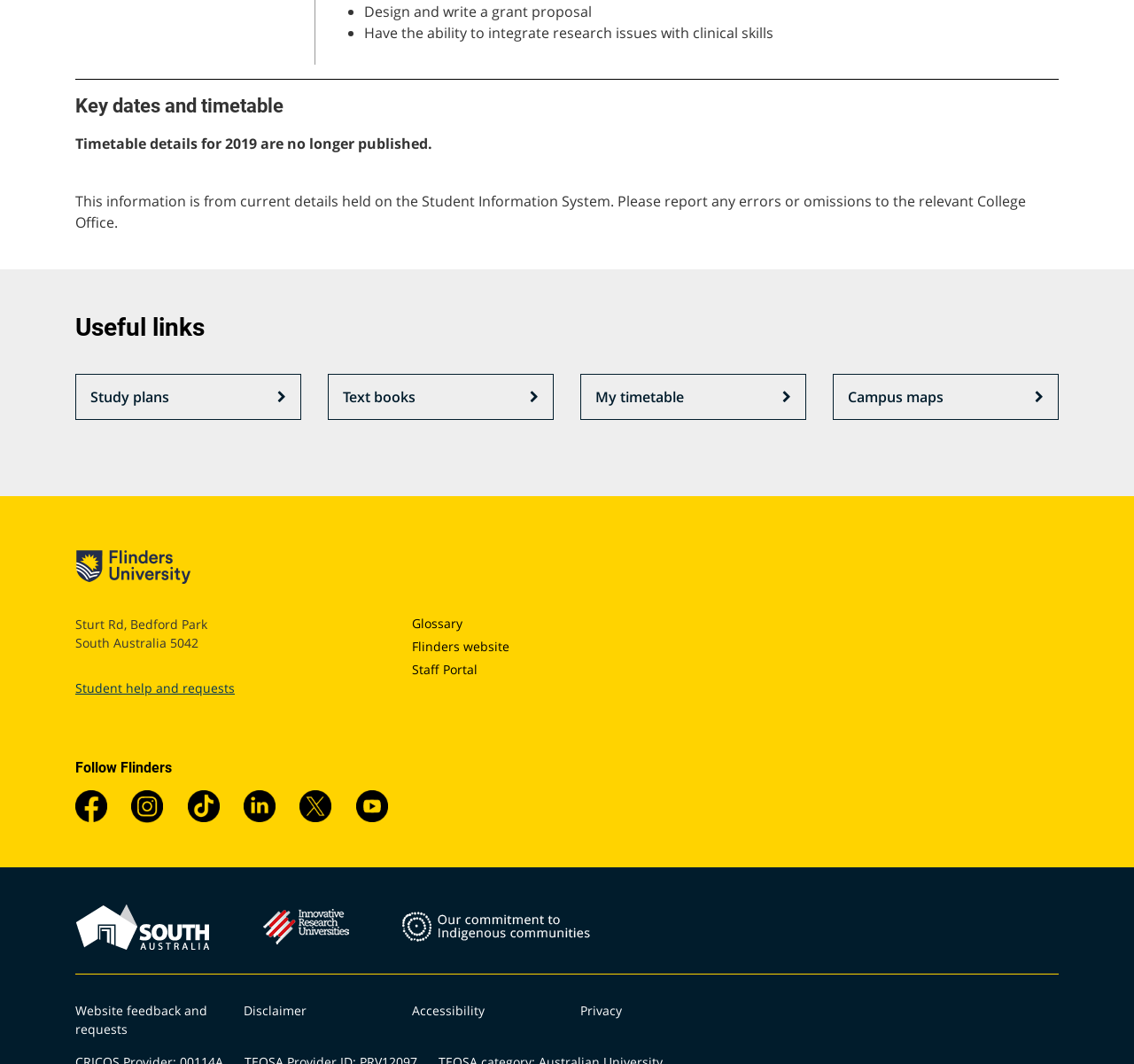Provide the bounding box coordinates of the HTML element described as: "Disclaimer". The bounding box coordinates should be four float numbers between 0 and 1, i.e., [left, top, right, bottom].

[0.215, 0.941, 0.27, 0.957]